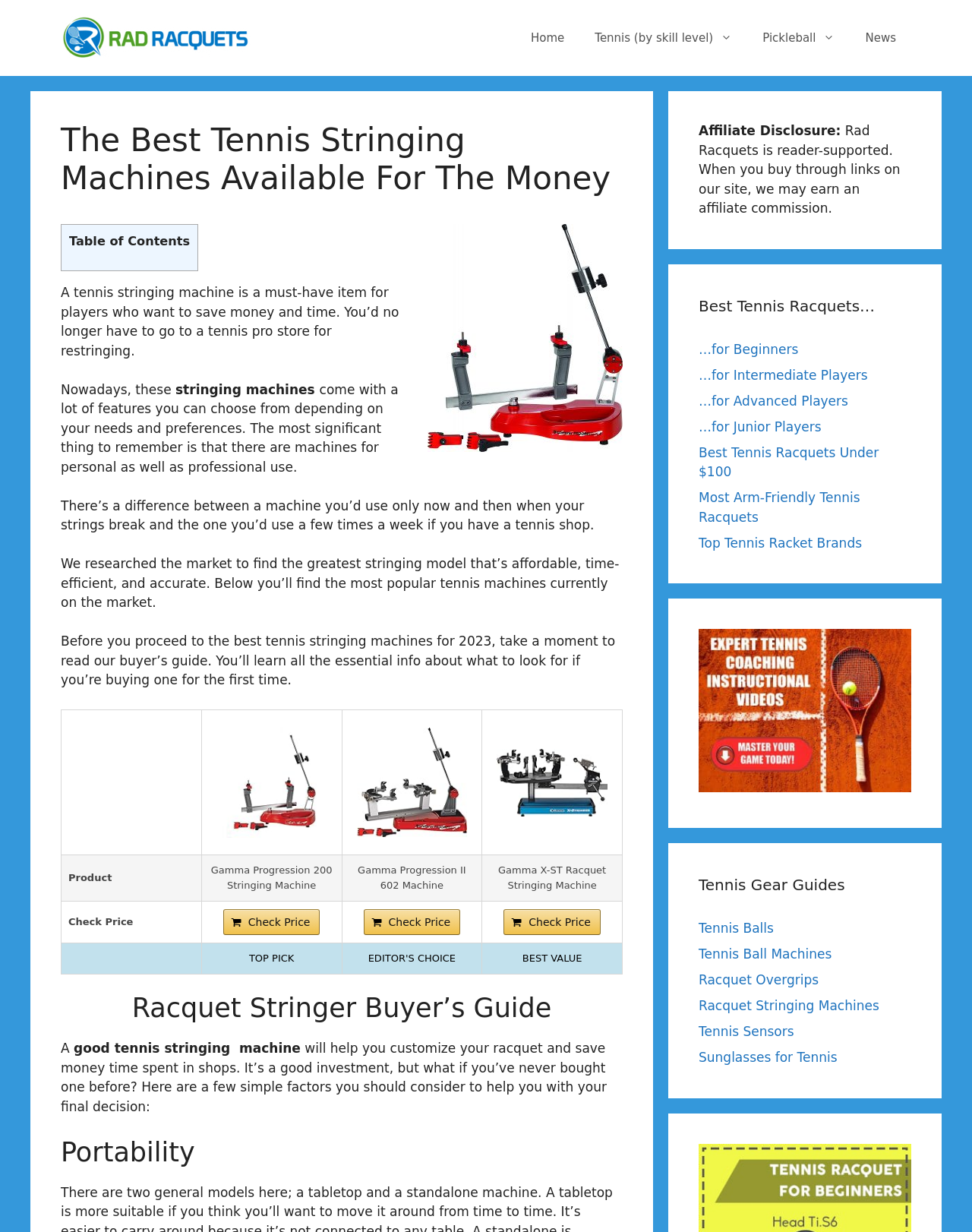Give a detailed account of the webpage's layout and content.

This webpage is a review guide for tennis stringing machines. At the top, there is a banner with the site's logo, "Rad Racquets," and a navigation menu with links to other sections of the site, including "Home," "Tennis (by skill level)," "Pickleball," and "News." 

Below the navigation menu, there is a heading that reads "The Best Tennis Stringing Machines Available For The Money." This is followed by a brief introduction to tennis stringing machines, explaining their importance for players who want to save money and time. The introduction also mentions that the site has researched the market to find the best stringing machines that are affordable, time-efficient, and accurate.

The main content of the page is a table comparing five different tennis stringing machines. Each row in the table represents a different machine, with columns for the product name, a brief description, and a "Check Price" link. There are also images of each machine. 

To the right of the main content, there are three complementary sections. The first section has links to other tennis-related guides, including "Best Tennis Racquets for Beginners" and "Top Tennis Racket Brands." The second section has a heading "Tennis Gear Guides" and links to guides for tennis balls, tennis ball machines, racquet overgrips, and more. The third section has an image with a tennis-themed background.

At the bottom of the page, there is an affiliate disclosure statement, which explains that the site earns a commission when readers buy through links on the site.